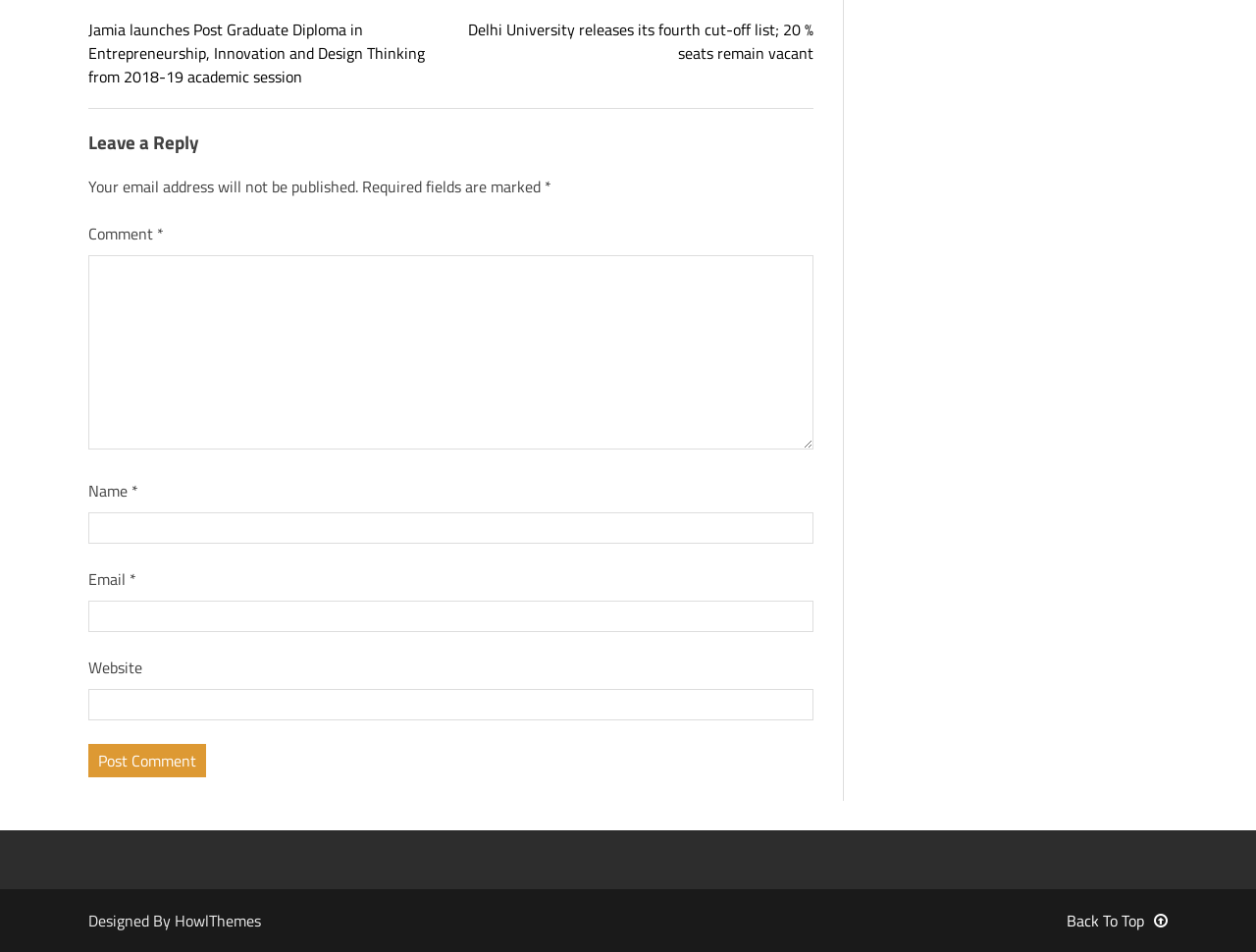Please identify the bounding box coordinates of the clickable element to fulfill the following instruction: "Click on the 'Jamia launches Post Graduate Diploma in Entrepreneurship, Innovation and Design Thinking from 2018-19 academic session' link". The coordinates should be four float numbers between 0 and 1, i.e., [left, top, right, bottom].

[0.07, 0.019, 0.338, 0.093]